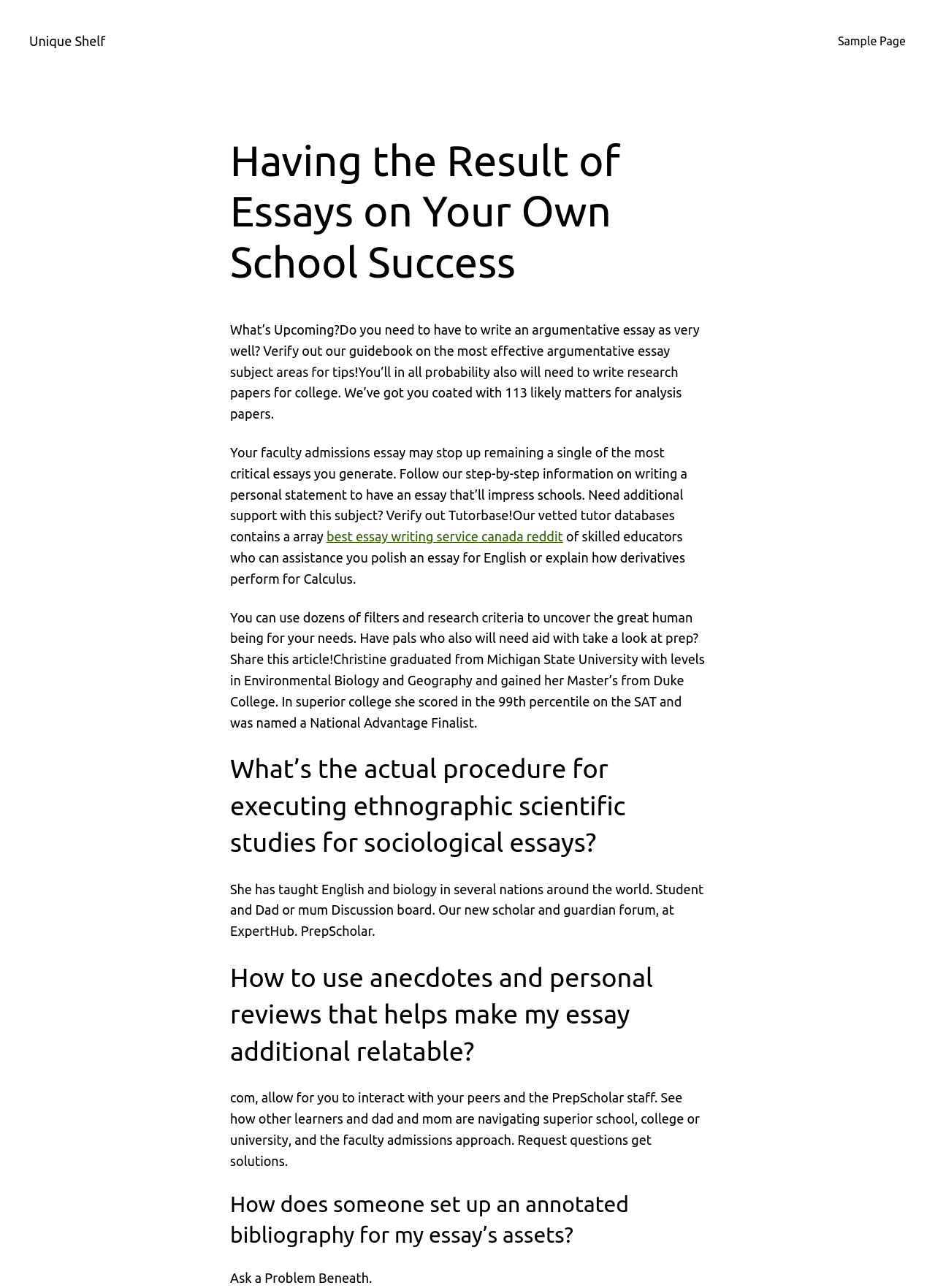What is the profession of Christine mentioned on this webpage?
Examine the image and provide an in-depth answer to the question.

Christine is mentioned as a teacher who has taught English and biology in several countries, and has also scored high on the SAT and was named a National Merit Finalist.